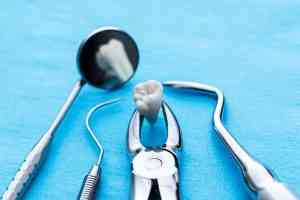Is the dental mirror one of the tools displayed?
Look at the image and provide a detailed response to the question.

The caption lists the tools prominently displayed, which includes a dental mirror, forceps, a scaler, and an explorer. The presence of a dental mirror is explicitly mentioned, making the answer affirmative.